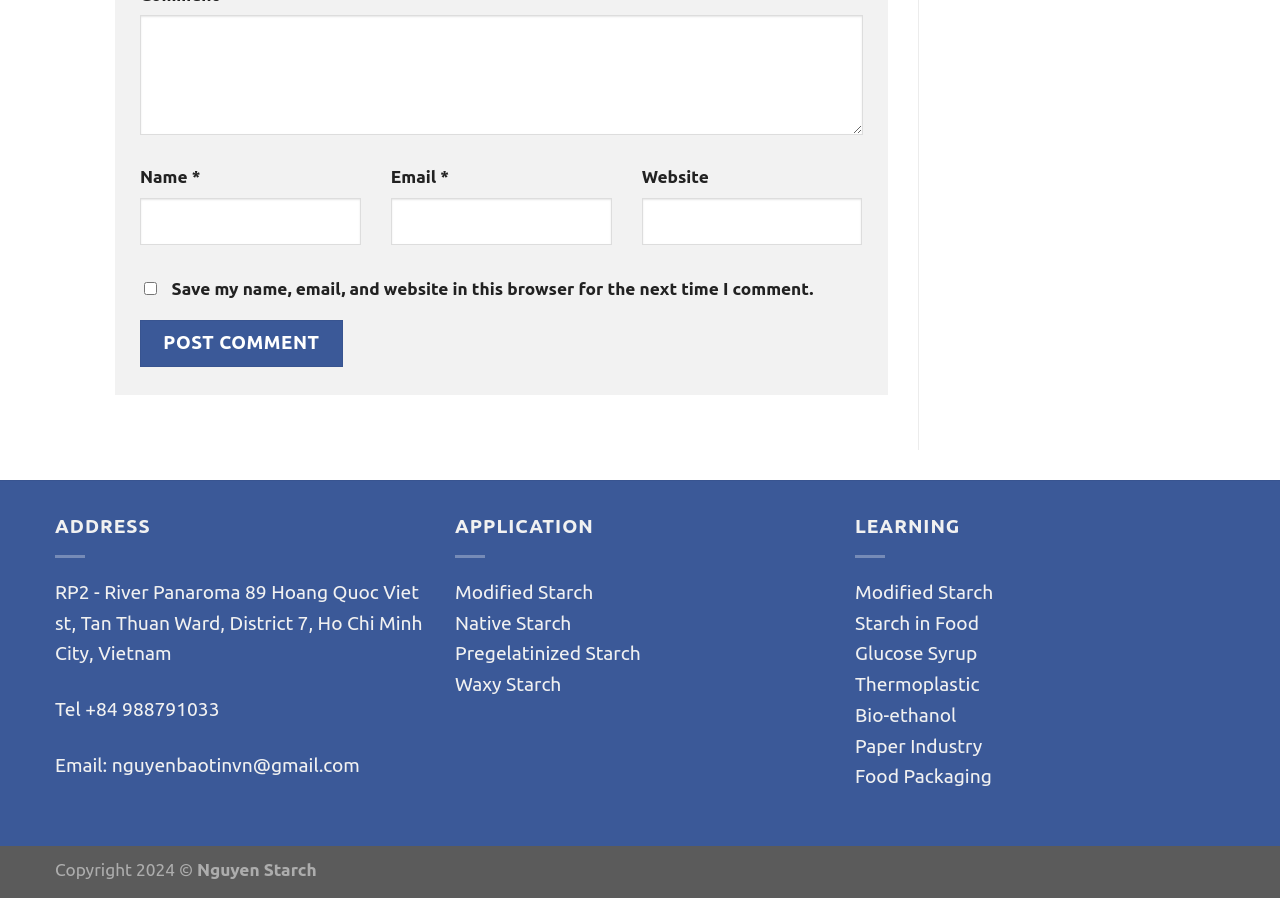Pinpoint the bounding box coordinates of the area that must be clicked to complete this instruction: "Enter your comment".

[0.109, 0.017, 0.674, 0.151]